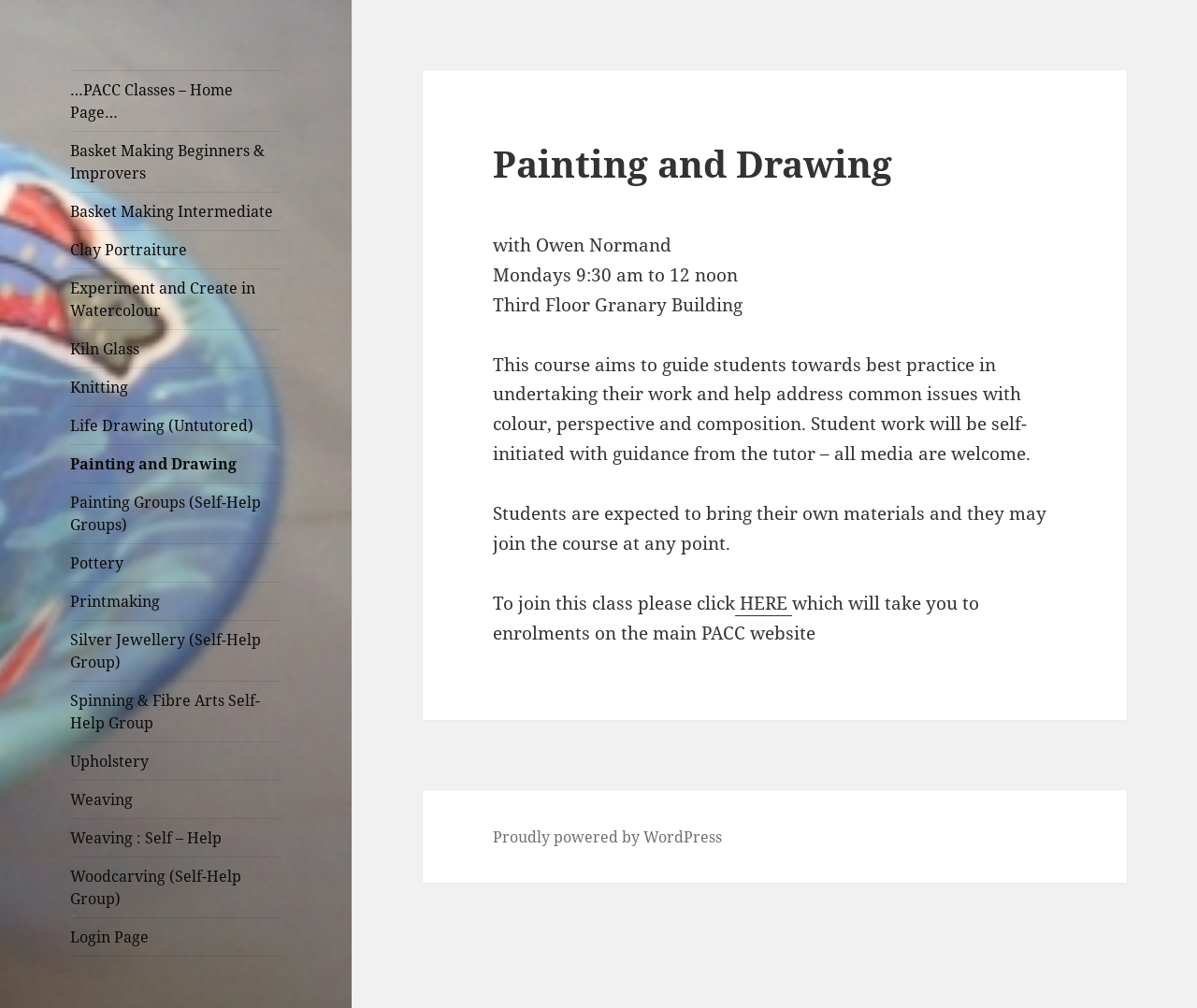Please use the details from the image to answer the following question comprehensively:
What is the purpose of the 'Painting and Drawing' class?

According to the article section of the webpage, the 'Painting and Drawing' class aims to 'guide students towards best practice in undertaking their work and help address common issues with colour, perspective and composition'.